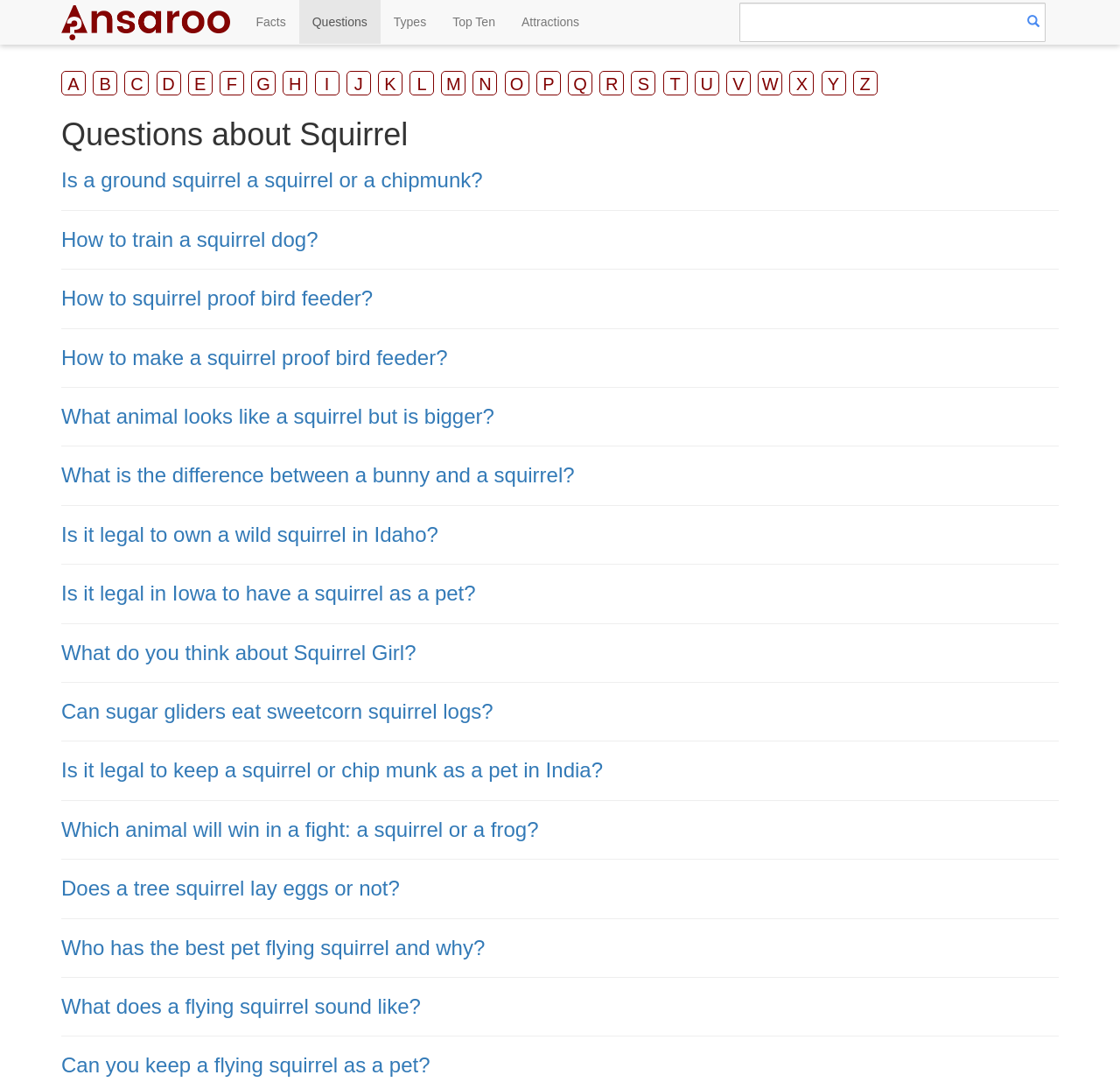Extract the bounding box of the UI element described as: "V".

[0.648, 0.065, 0.67, 0.088]